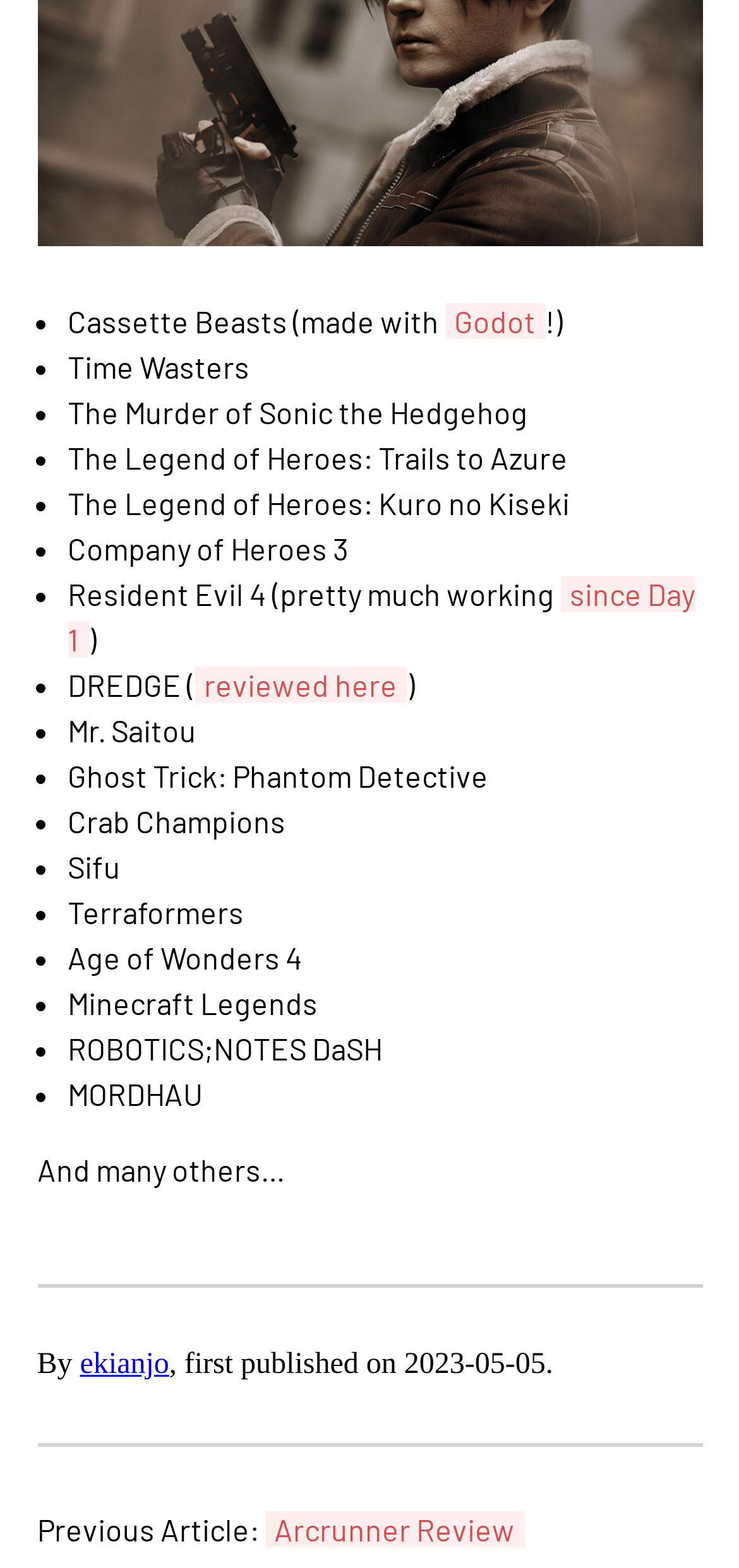Predict the bounding box of the UI element based on this description: "since Day 1".

[0.091, 0.367, 0.94, 0.419]